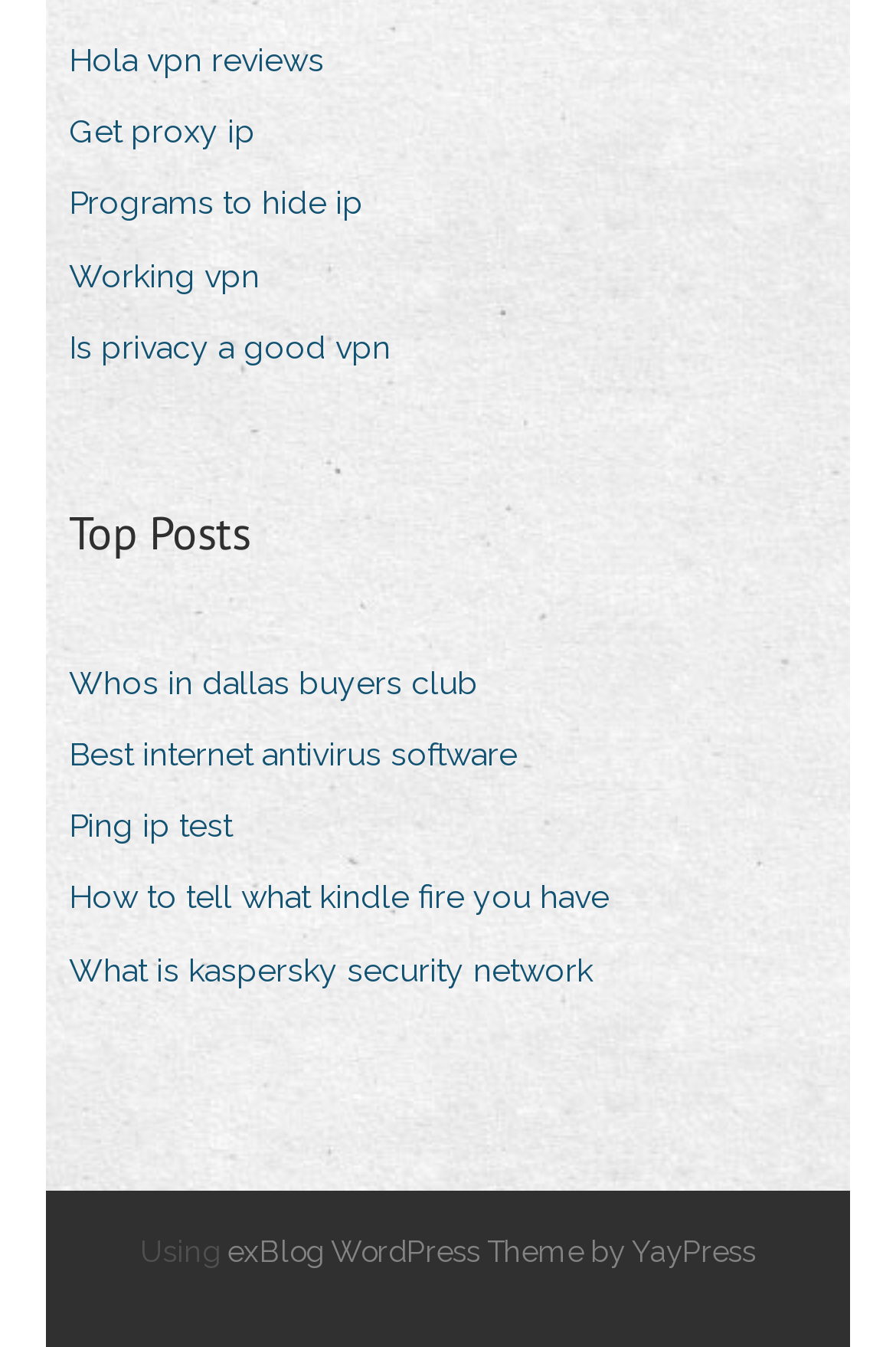Could you locate the bounding box coordinates for the section that should be clicked to accomplish this task: "Check out Whos in dallas buyers club".

[0.077, 0.484, 0.572, 0.531]